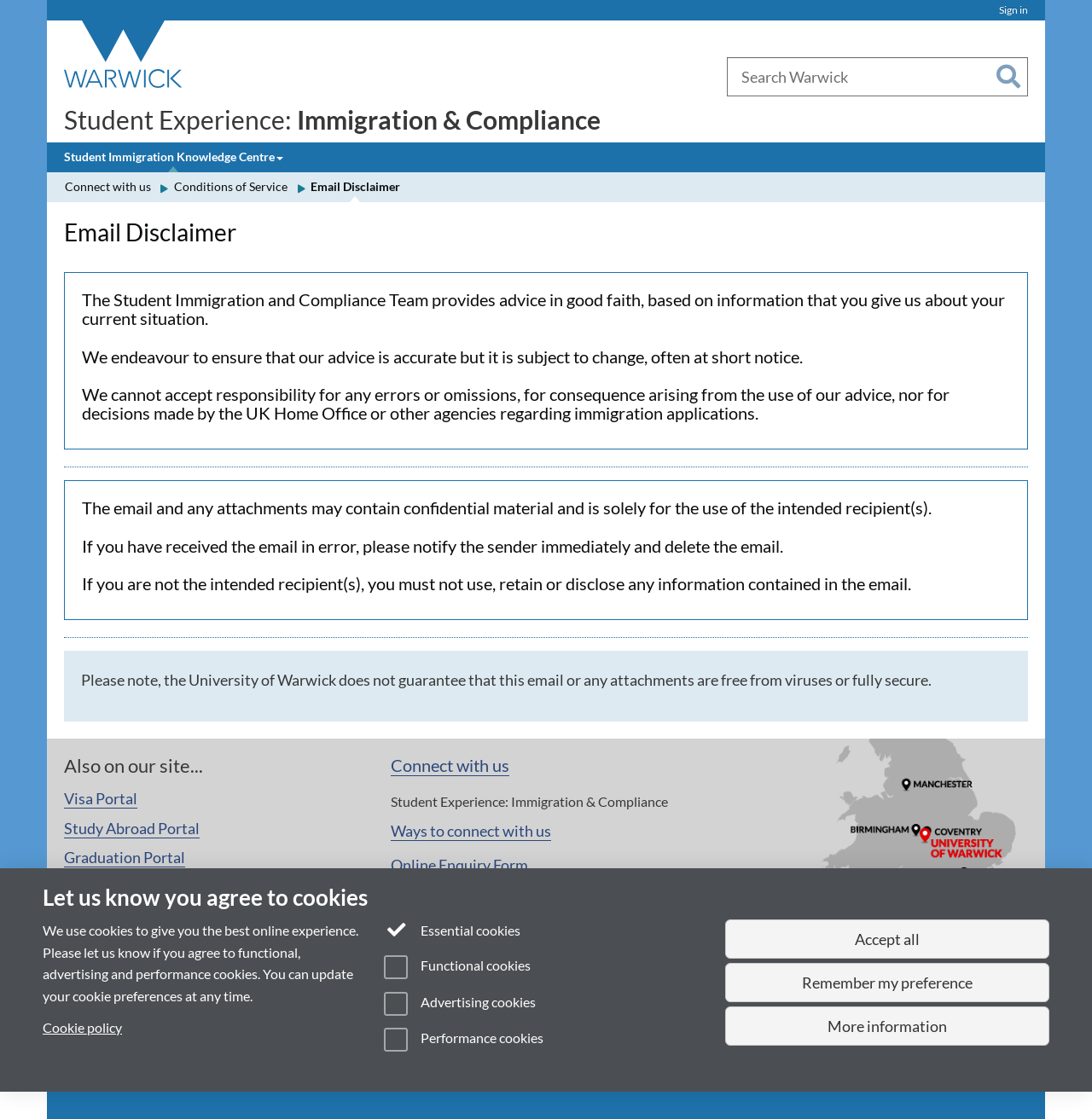Based on the element description "Email Disclaimer", predict the bounding box coordinates of the UI element.

[0.284, 0.159, 0.366, 0.176]